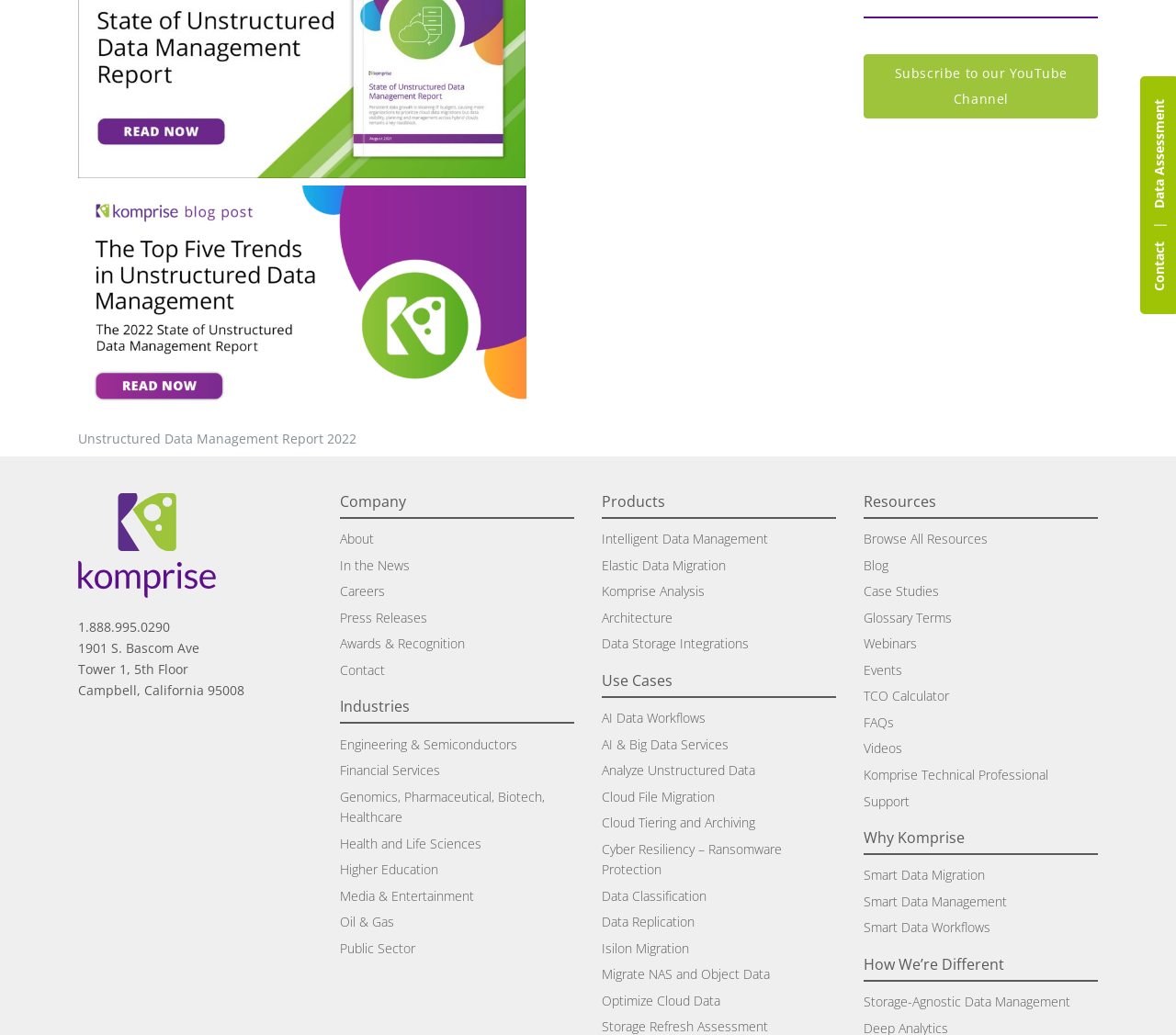Extract the bounding box coordinates of the UI element described by: "Home". The coordinates should include four float numbers ranging from 0 to 1, e.g., [left, top, right, bottom].

None